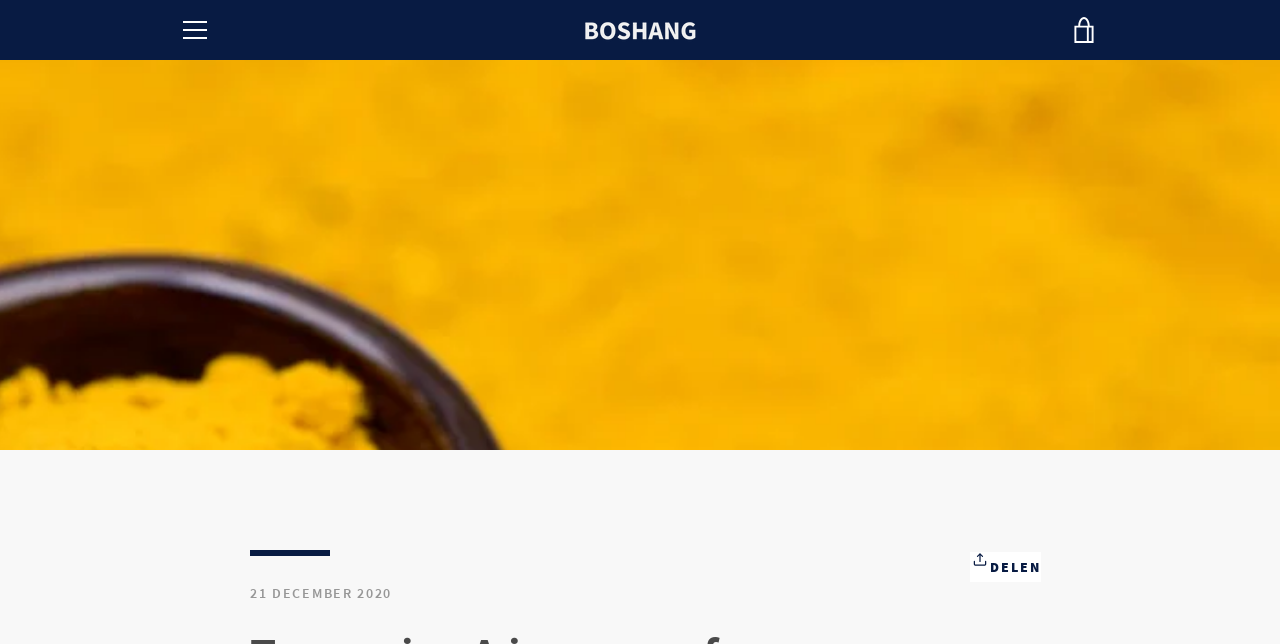What is the purpose of the 'MENU' button?
Answer with a single word or phrase by referring to the visual content.

To expand or collapse the menu